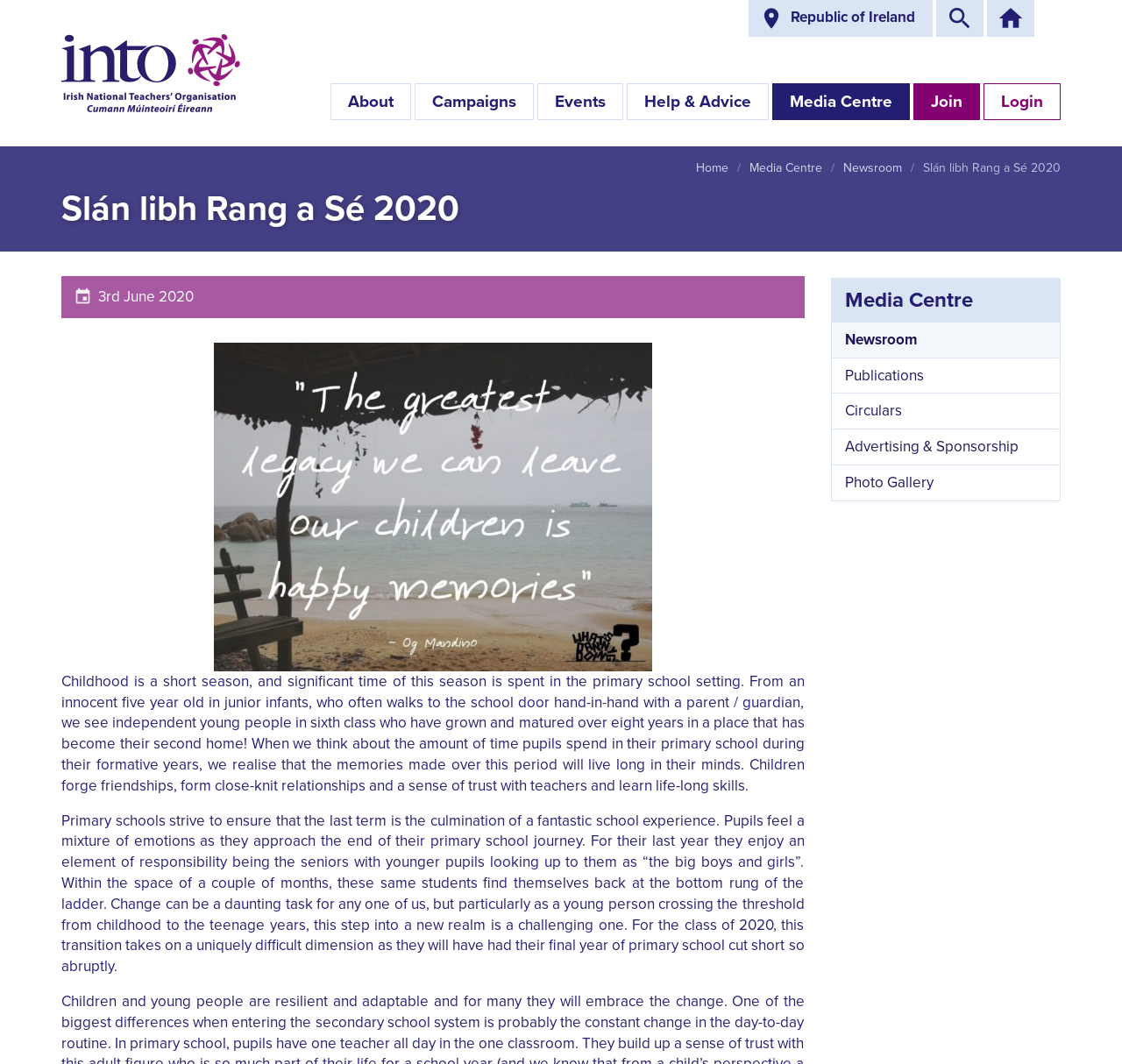Could you determine the bounding box coordinates of the clickable element to complete the instruction: "visit the WHO page"? Provide the coordinates as four float numbers between 0 and 1, i.e., [left, top, right, bottom].

None